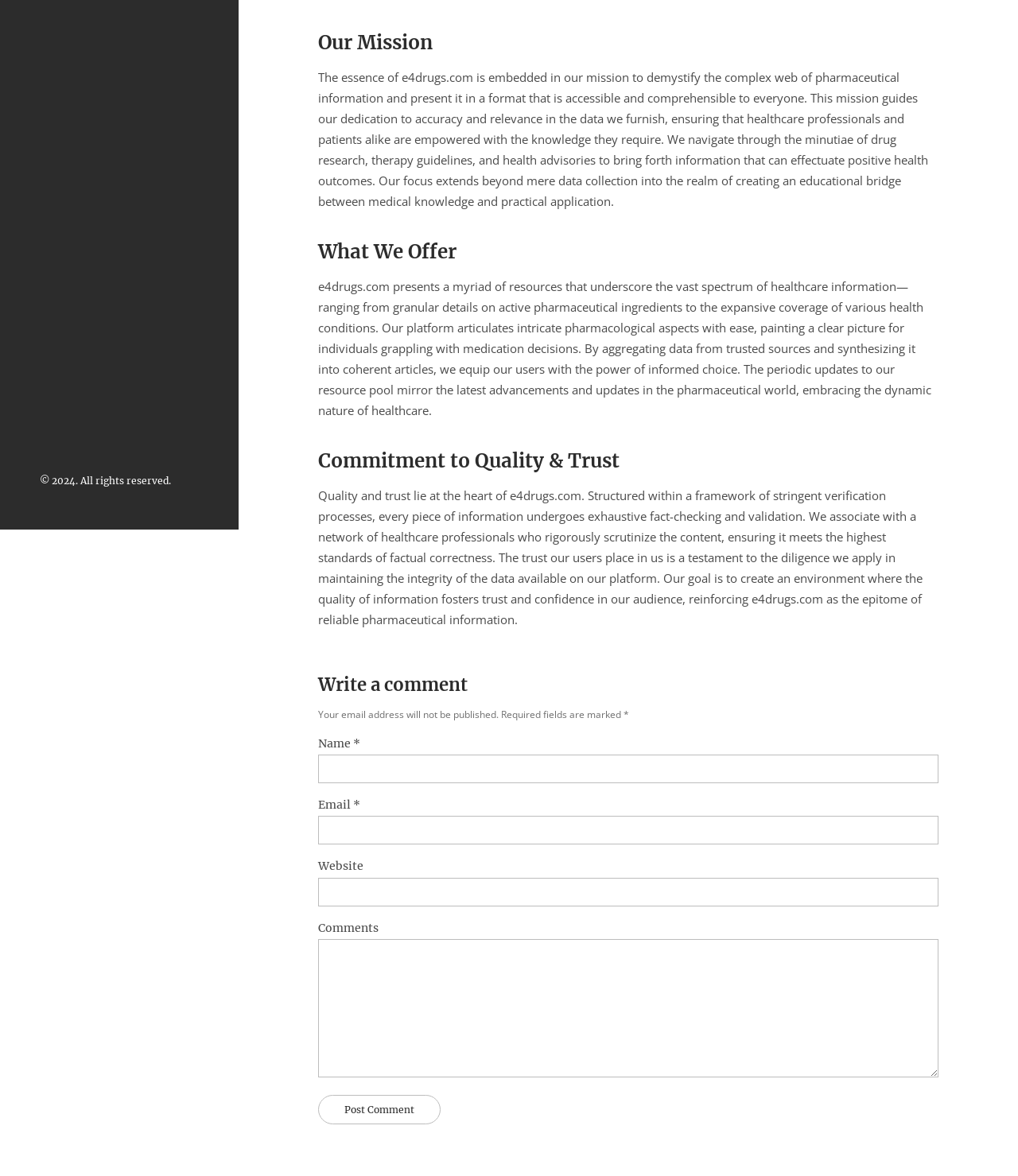Based on the element description "parent_node: Email * name="email"", predict the bounding box coordinates of the UI element.

[0.312, 0.694, 0.922, 0.718]